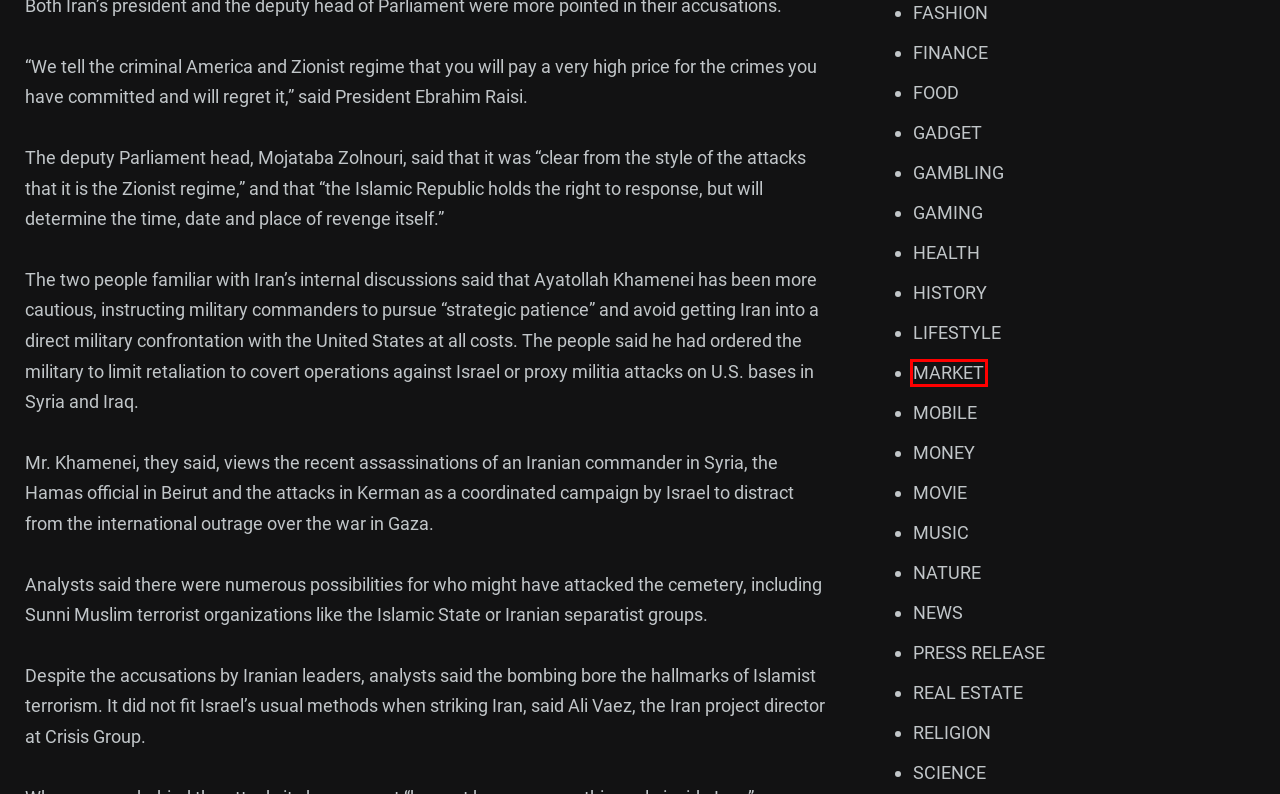You are presented with a screenshot of a webpage containing a red bounding box around a particular UI element. Select the best webpage description that matches the new webpage after clicking the element within the bounding box. Here are the candidates:
A. REAL ESTATE – Arizona Digital News
B. GAMING – Arizona Digital News
C. MONEY – Arizona Digital News
D. FOOD – Arizona Digital News
E. MARKET – Arizona Digital News
F. MUSIC – Arizona Digital News
G. PRESS RELEASE – Arizona Digital News
H. FASHION – Arizona Digital News

E